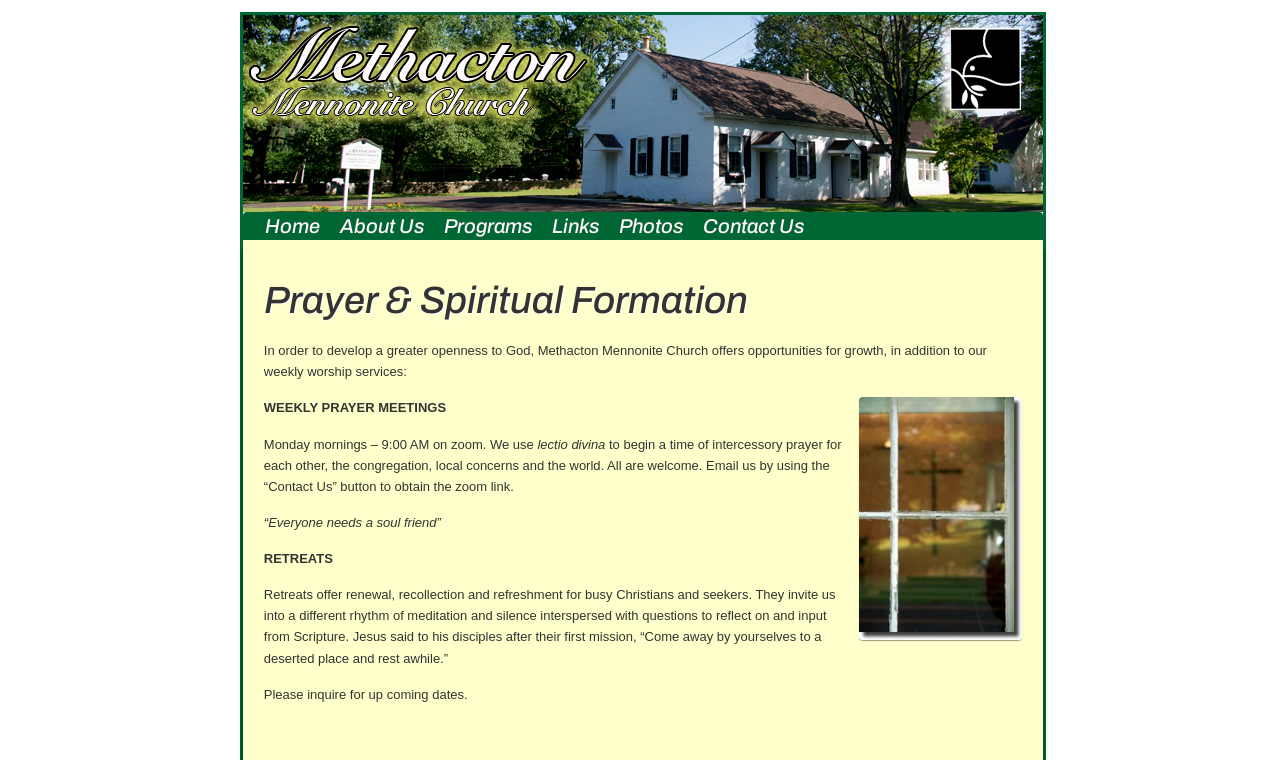Extract the main title from the webpage.

METHACTON MENNONITE CHURCH